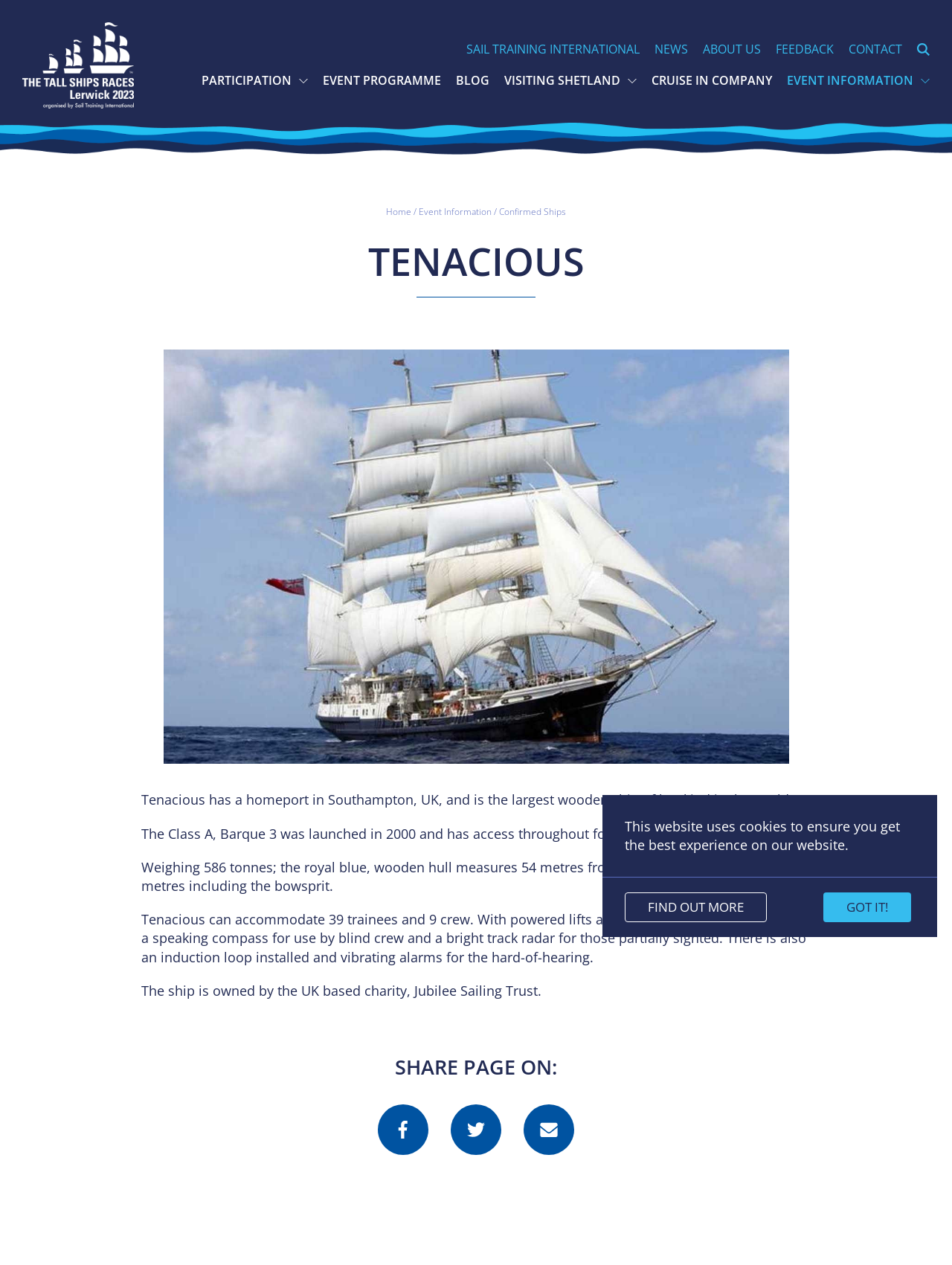Provide a thorough description of the webpage's content and layout.

The webpage is about the Tenacious, a tall ship that participates in the Tall Ships Races Lerwick. At the top left corner, there is a logo of the Tall Ships Races Lerwick. Next to it, there are several links to different sections of the website, including SAIL TRAINING INTERNATIONAL, NEWS, ABOUT US, FEEDBACK, and CONTACT. On the right side of the top section, there is a search link with a magnifying glass icon.

Below the top section, there are several links to different pages, including PARTICIPATION, EVENT PROGRAMME, BLOG, VISITING SHETLAND, CRUISE IN COMPANY, and EVENT INFORMATION. Some of these links have a chevron-down icon, indicating that they have a dropdown menu.

The main content of the webpage is about the Tenacious ship. There is a large image of the ship, and below it, there are several paragraphs of text describing the ship's features and capabilities. The text explains that the Tenacious is the largest wooden ship of its kind in the world, with a homeport in Southampton, UK. It also mentions the ship's accessibility features, including powered lifts and wide, flat decks, making it suitable for disabled crew.

On the right side of the main content, there are several links to related pages, including Home, Event Information, and Confirmed Ships. At the bottom of the page, there is a section that allows users to share the page on social media platforms, including Facebook, Twitter, and email. There is also a notice about the website's use of cookies, with links to find out more or to accept the cookies.